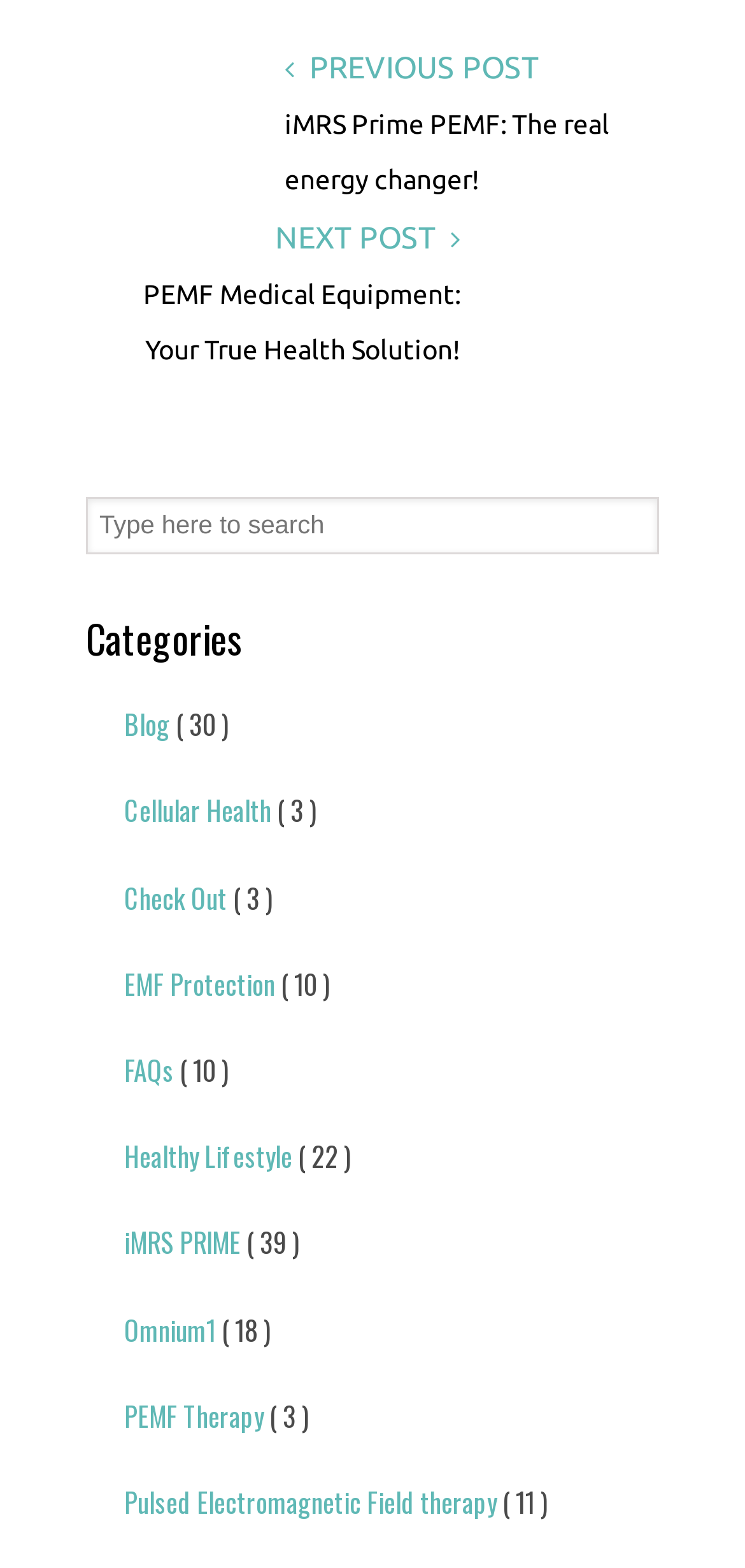Find the bounding box coordinates of the area to click in order to follow the instruction: "Explore the Blog category".

[0.115, 0.434, 0.885, 0.489]